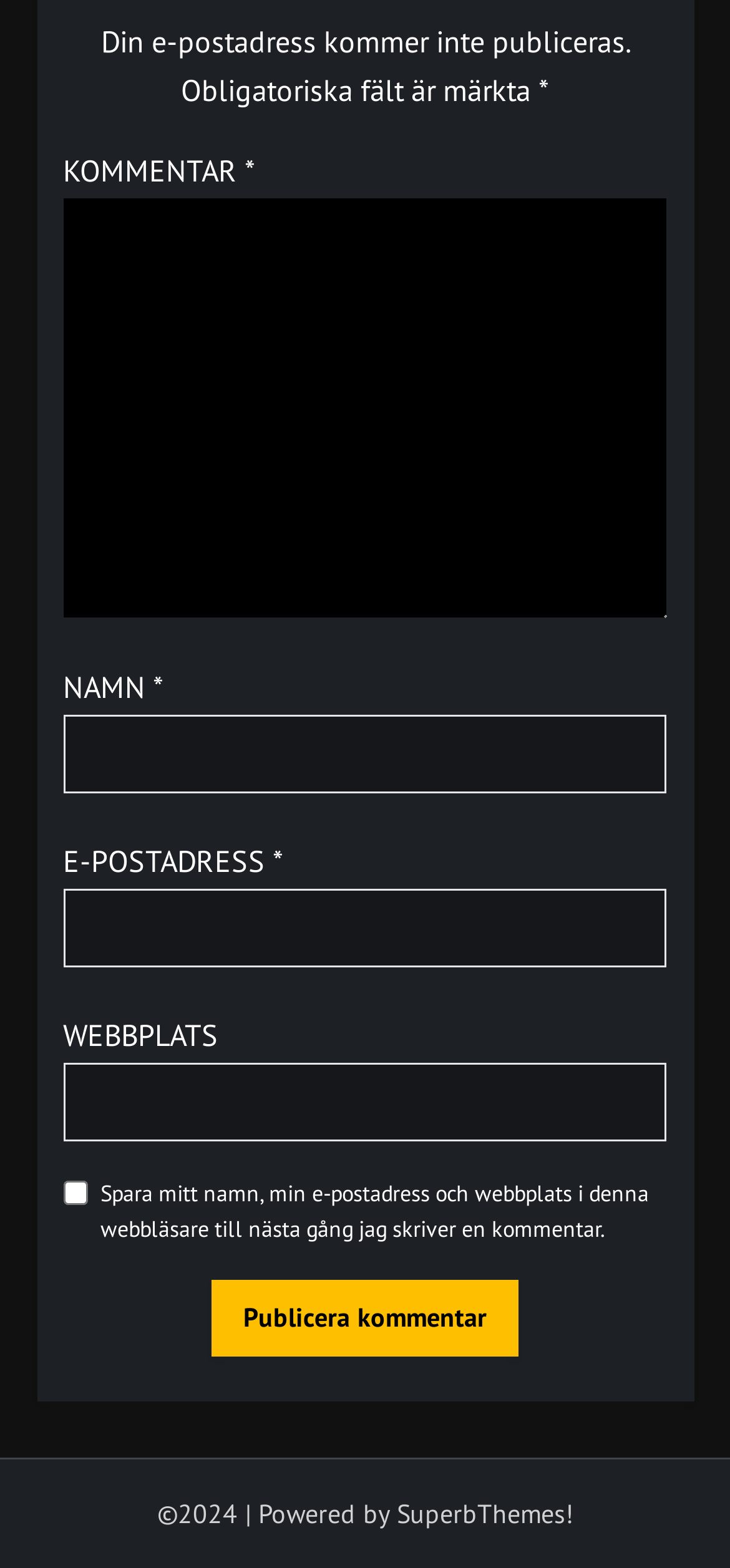What is the theme provider of the website?
Using the information from the image, answer the question thoroughly.

The theme provider is mentioned at the bottom of the webpage, next to the copyright year, and is specified as 'Powered by SuperbThemes!'.